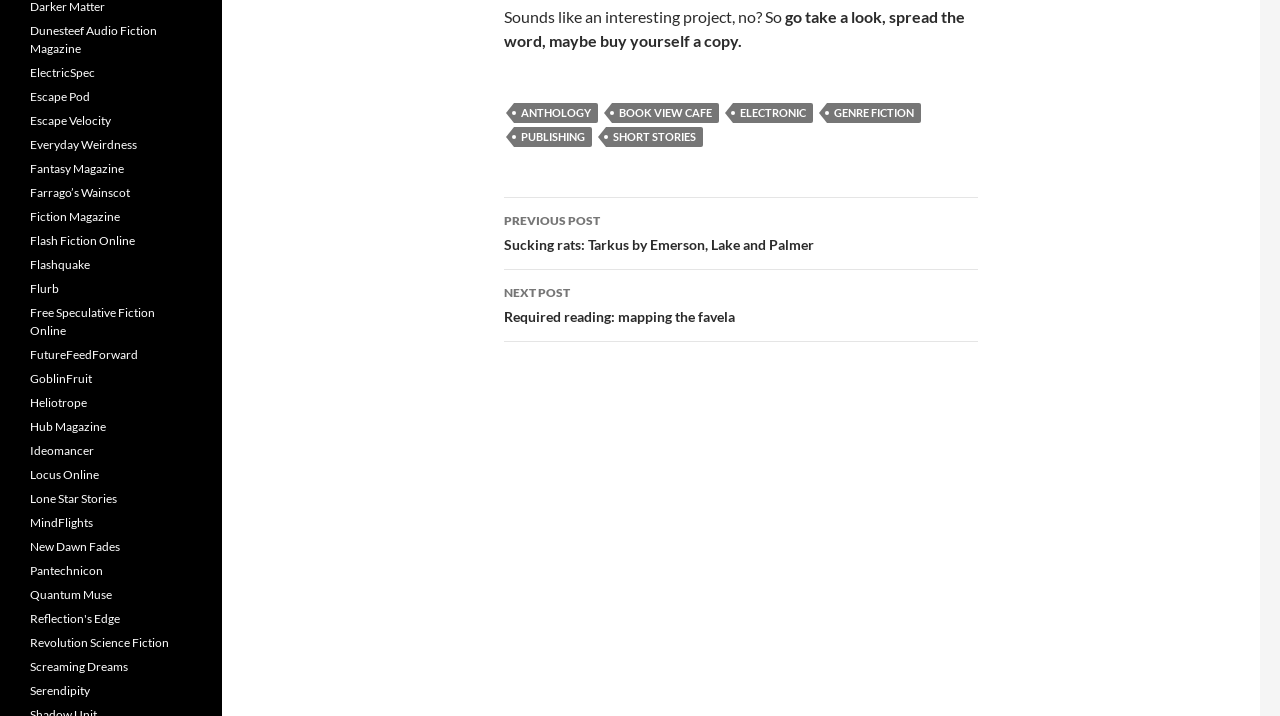Provide a brief response to the question below using a single word or phrase: 
How many sentences are in the first paragraph?

2